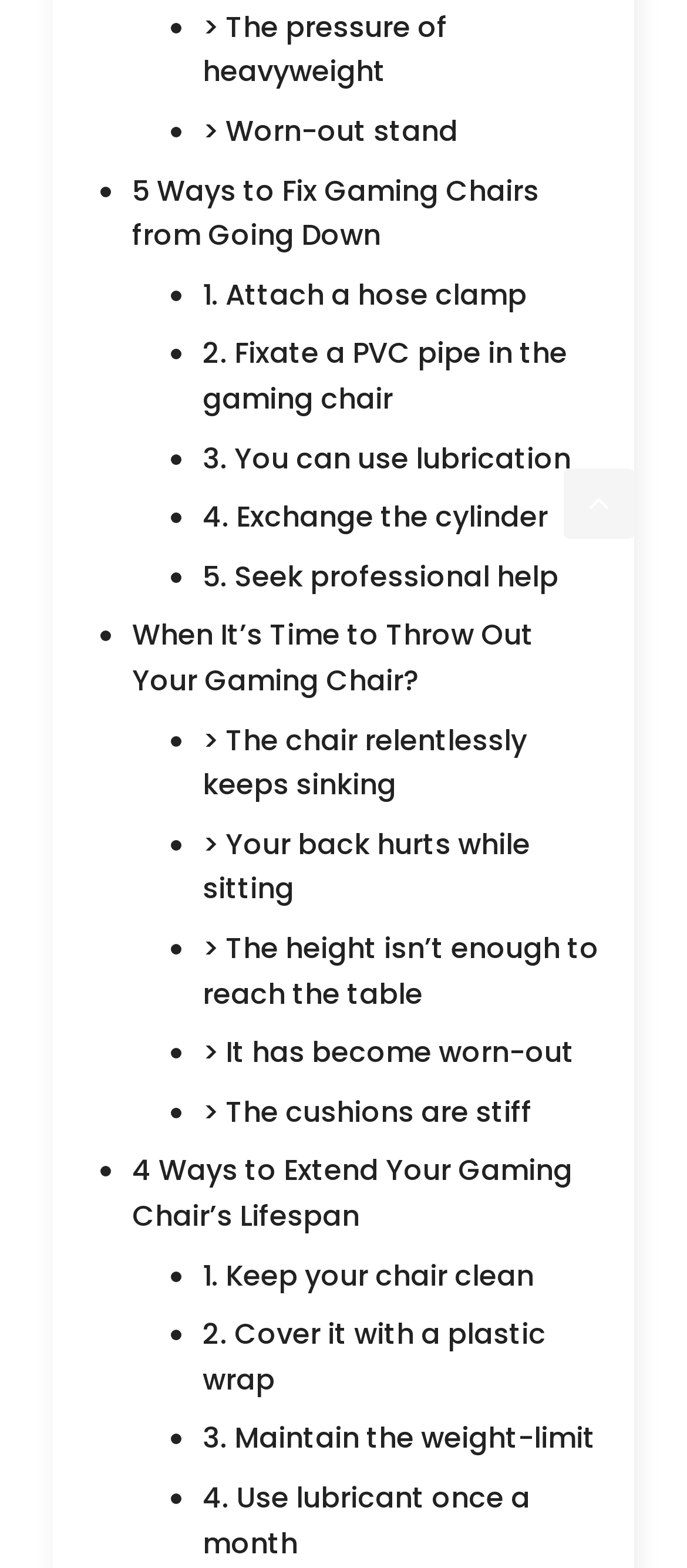Point out the bounding box coordinates of the section to click in order to follow this instruction: "Explore 'The pressure of heavyweight'".

[0.295, 0.004, 0.651, 0.059]